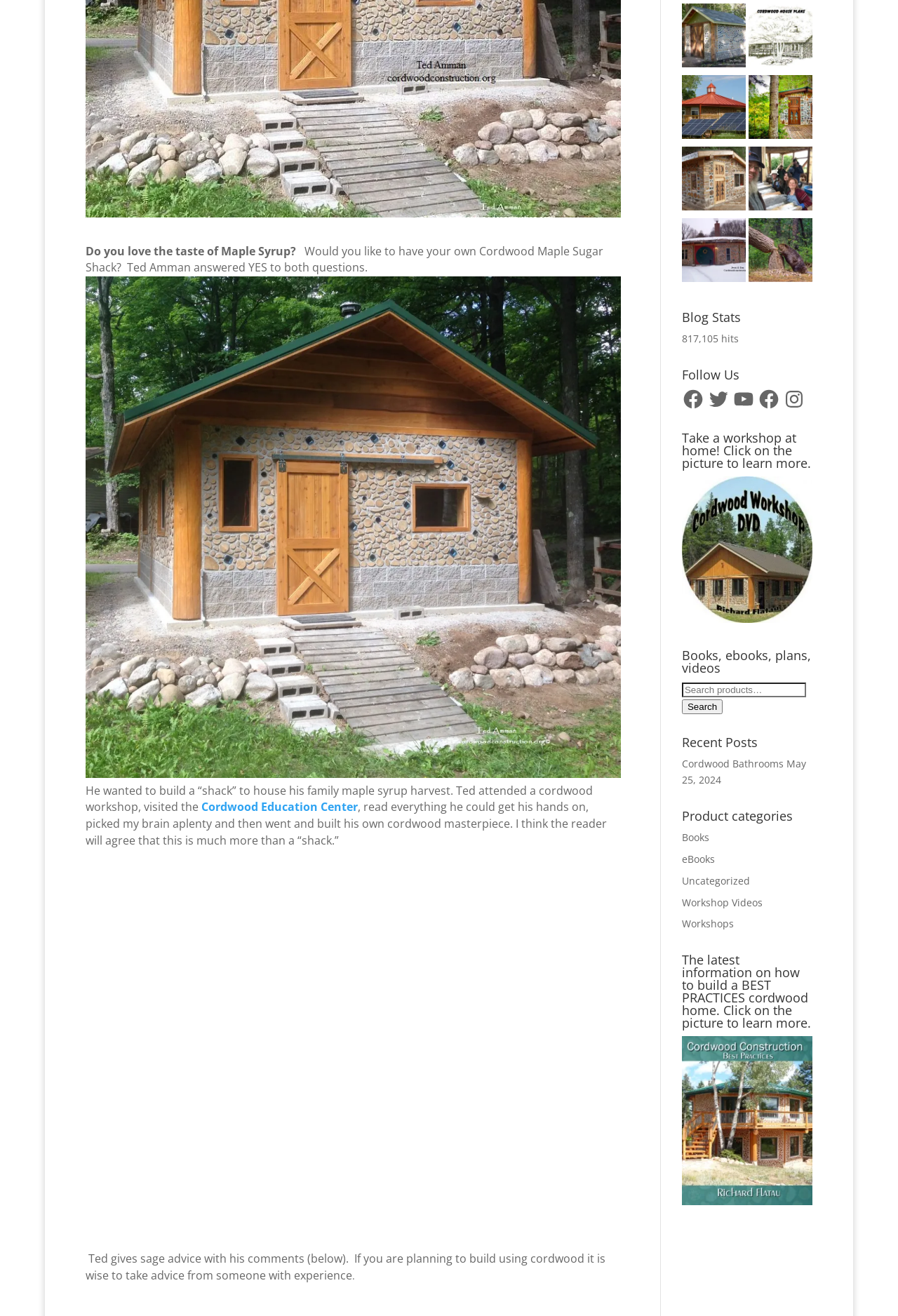Identify the bounding box of the UI component described as: "Cordwood Bathrooms".

[0.759, 0.575, 0.873, 0.585]